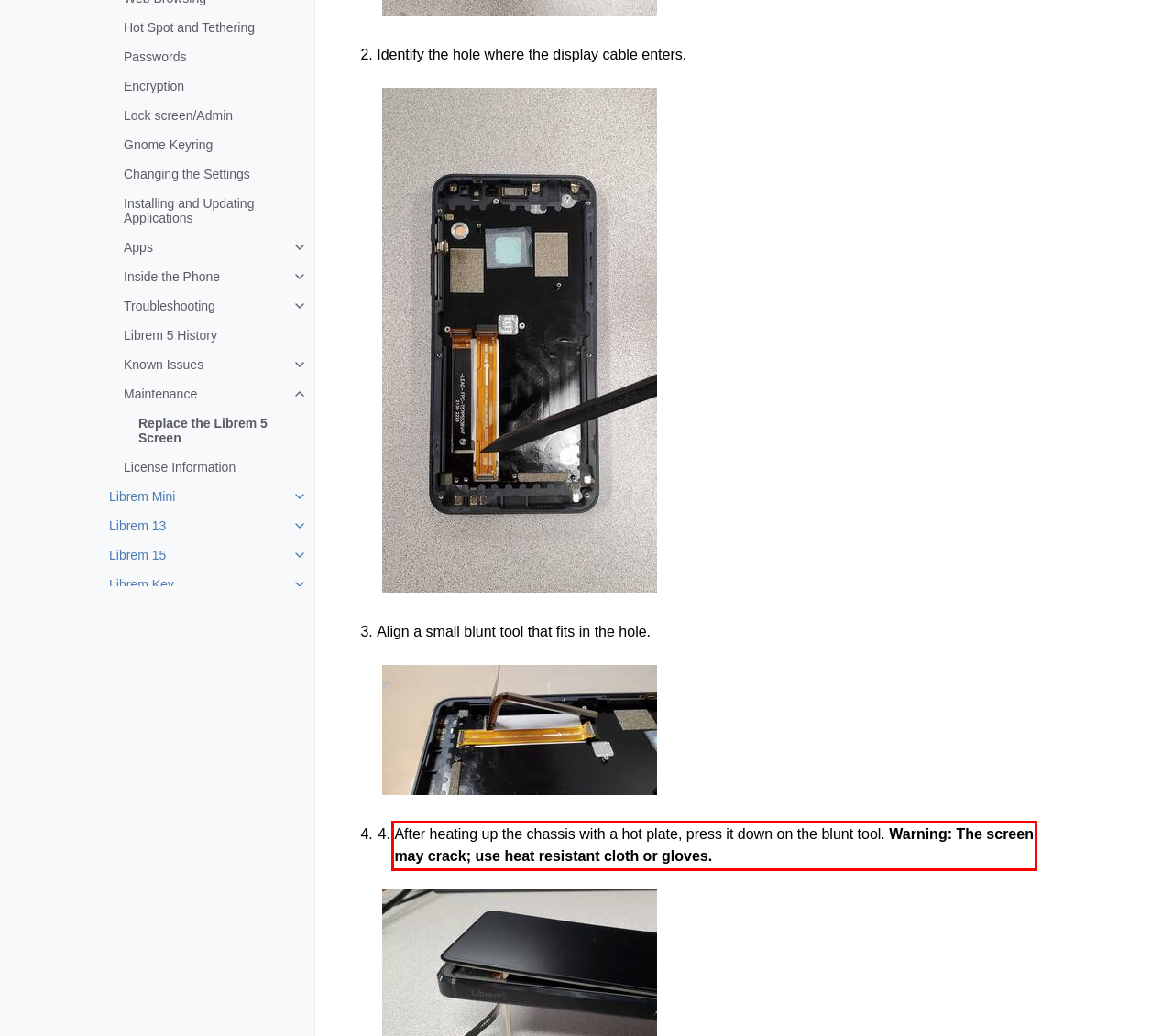In the screenshot of the webpage, find the red bounding box and perform OCR to obtain the text content restricted within this red bounding box.

After heating up the chassis with a hot plate, press it down on the blunt tool. Warning: The screen may crack; use heat resistant cloth or gloves.